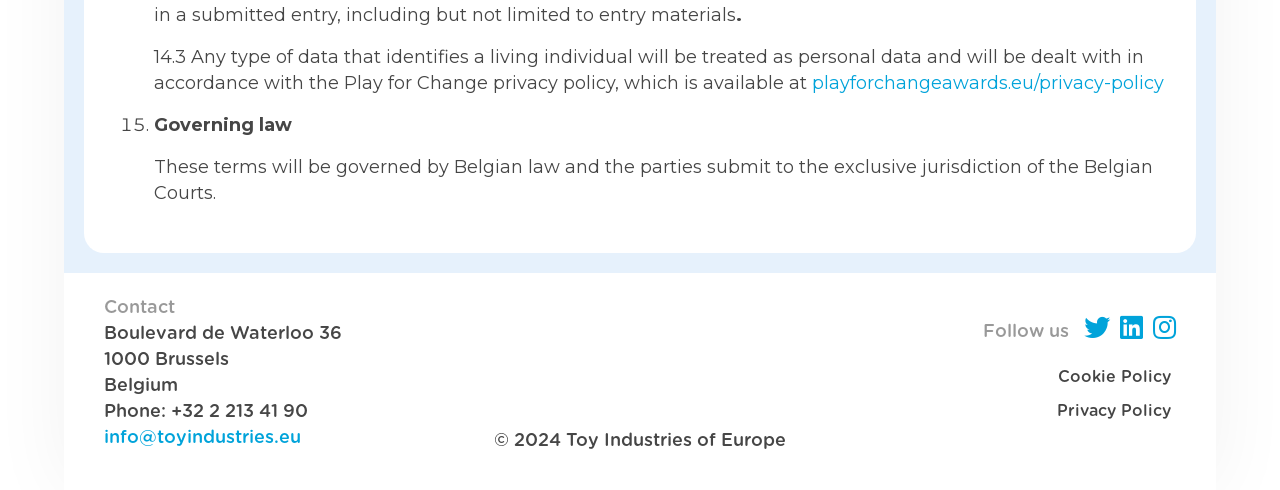Determine the bounding box for the described UI element: "View all posts".

None